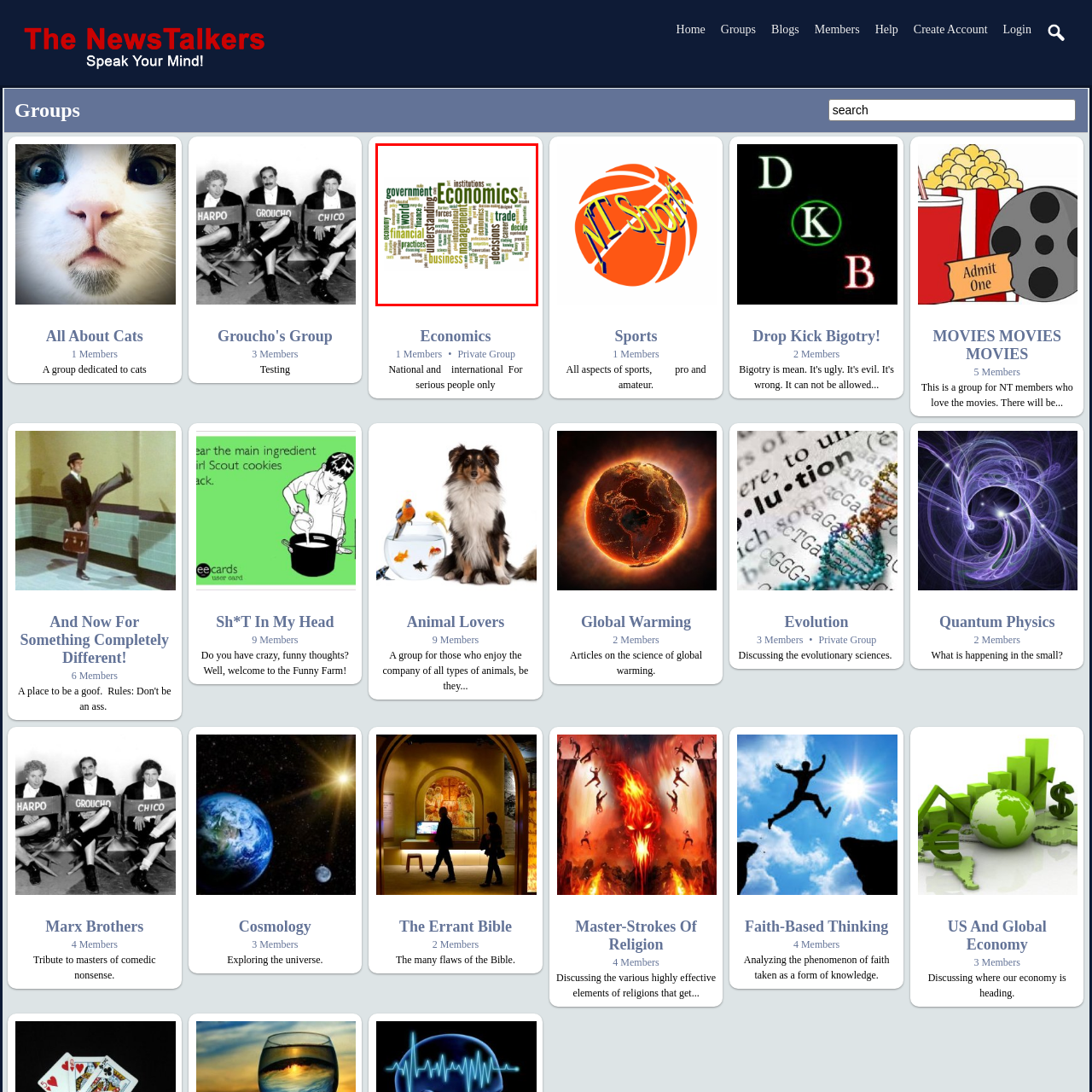Provide a thorough description of the image enclosed within the red border.

The image displays a vibrant word cloud centered around the theme of "Economics," featuring a range of related terms in various sizes and colors. Prominent words include "business," "trade," "financial," and "government," which highlight key concepts integral to the study of economics and its applications in the real world. This visual representation suggests the interconnectedness of various economic principles, institutions, and practices, emphasizing the importance of economics in decision-making for individuals, businesses, and governments alike. Beneath the bold title "Economics," the word cloud invites viewers to explore the depth and breadth of this field, encouraging an understanding of its impact on everyday life and global interactions. The image is associated with a group that focuses on economic discussions, indicated by relevant membership details, suggesting a community engaged in exploring various topics within economics.